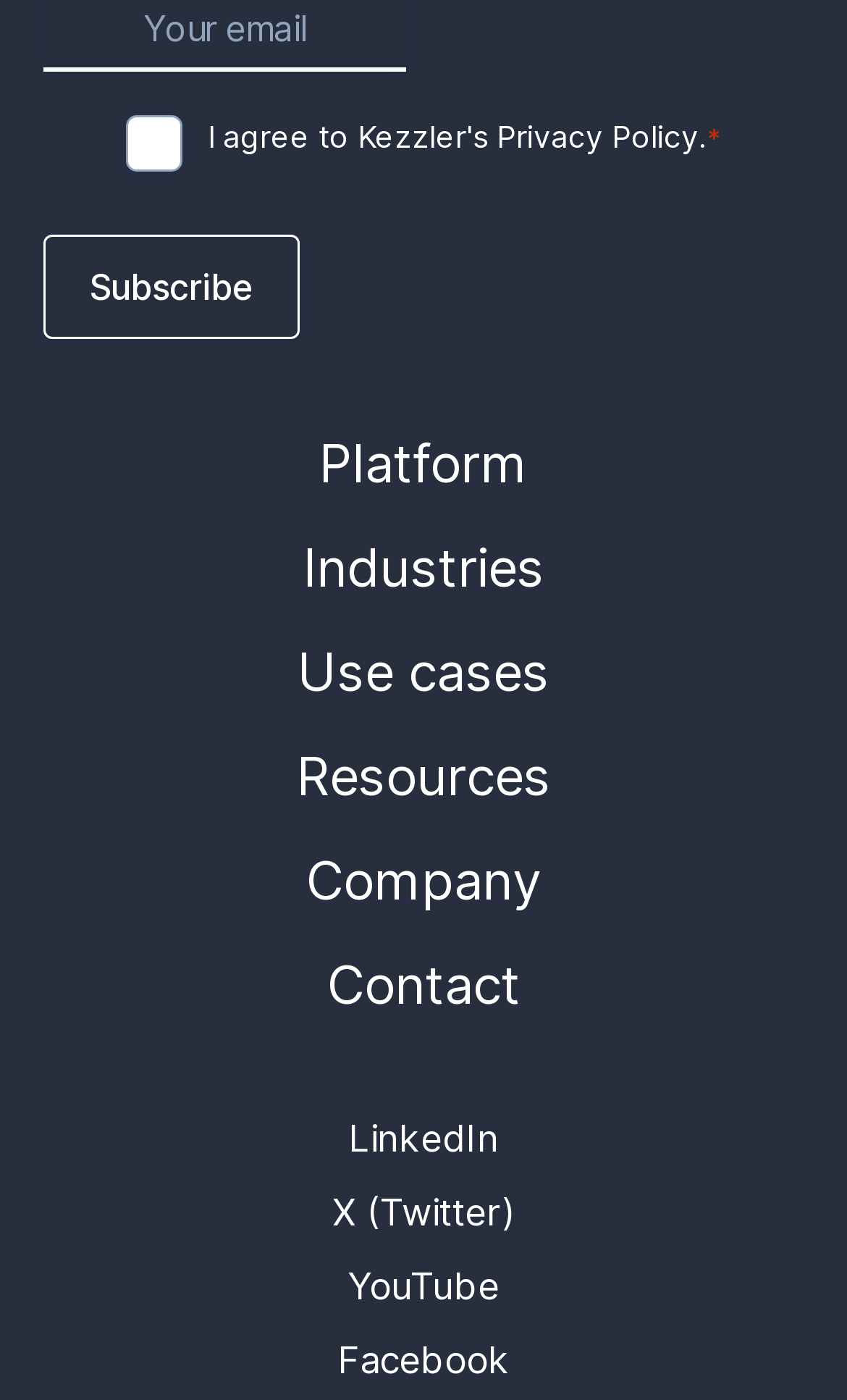What is the purpose of the checkbox?
Give a thorough and detailed response to the question.

The checkbox is located next to the text 'I agree to Kezzler's Privacy Policy.' which suggests that its purpose is to confirm the user's agreement to the privacy policy before subscribing.